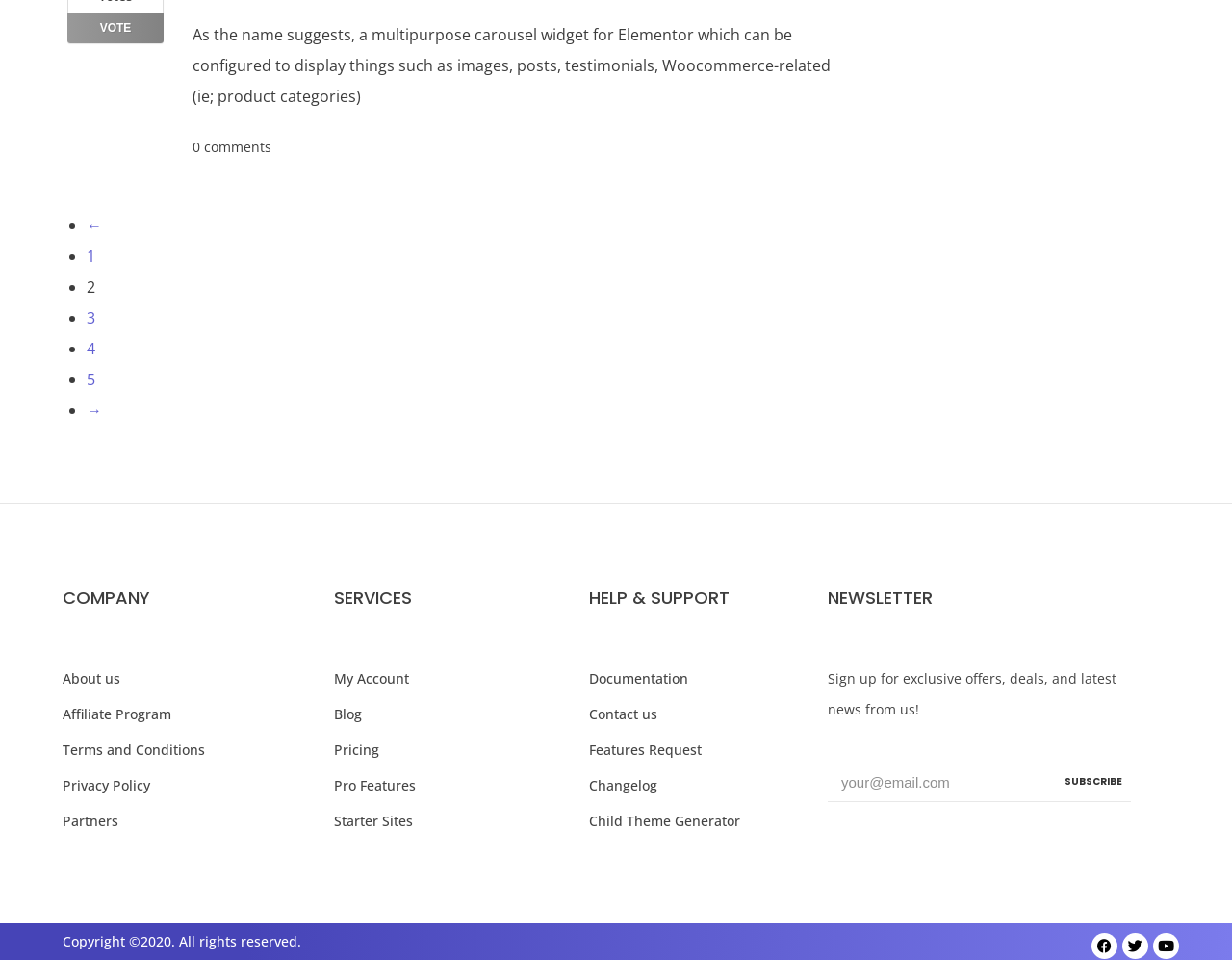Specify the bounding box coordinates of the element's region that should be clicked to achieve the following instruction: "Follow on Facebook". The bounding box coordinates consist of four float numbers between 0 and 1, in the format [left, top, right, bottom].

[0.886, 0.972, 0.907, 0.999]